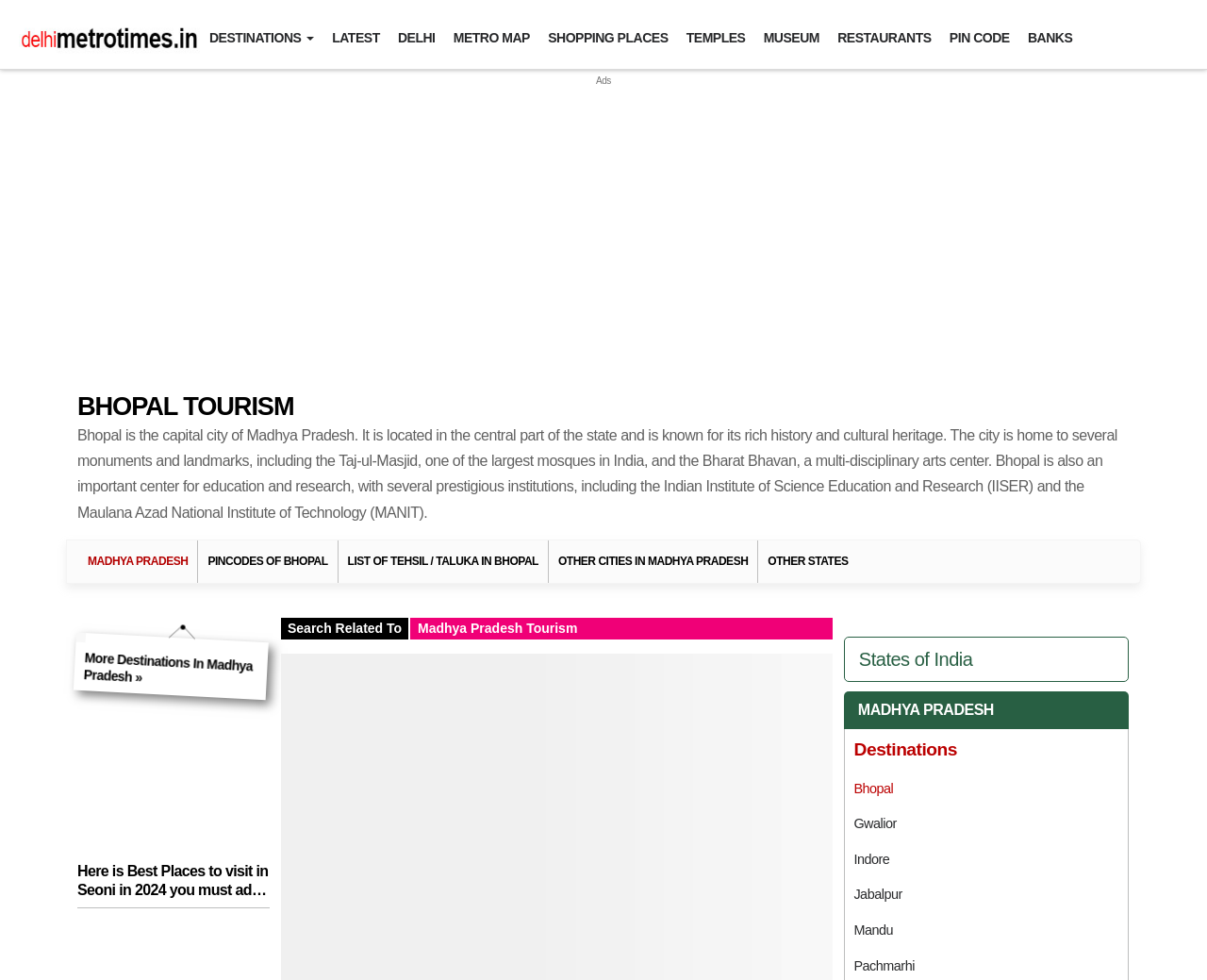Could you provide the bounding box coordinates for the portion of the screen to click to complete this instruction: "Click on the 'Extra Viga 770000 Strong Spray' link"?

None